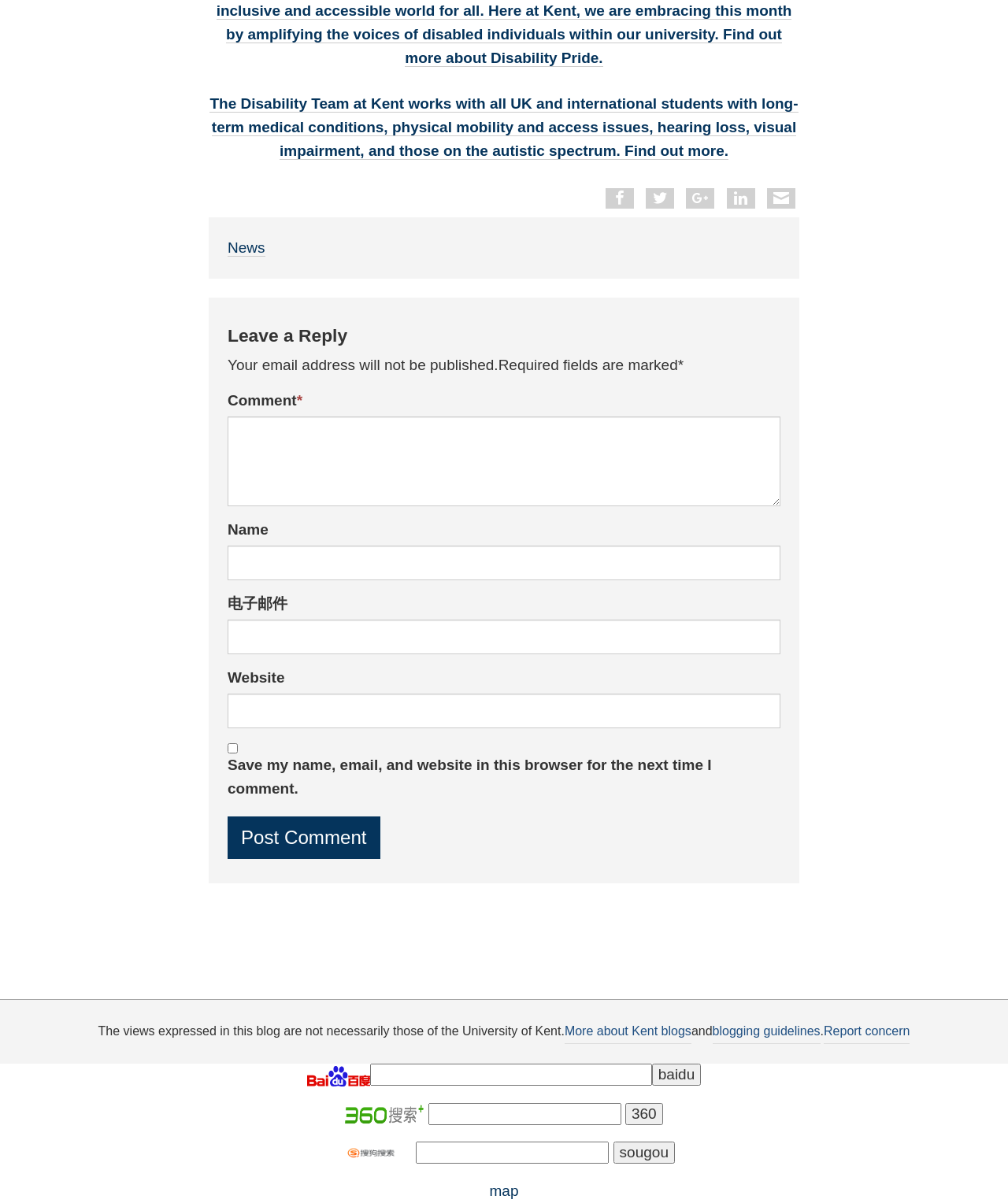Pinpoint the bounding box coordinates of the clickable element needed to complete the instruction: "Click on 'Resources' link". The coordinates should be provided as four float numbers between 0 and 1: [left, top, right, bottom].

None